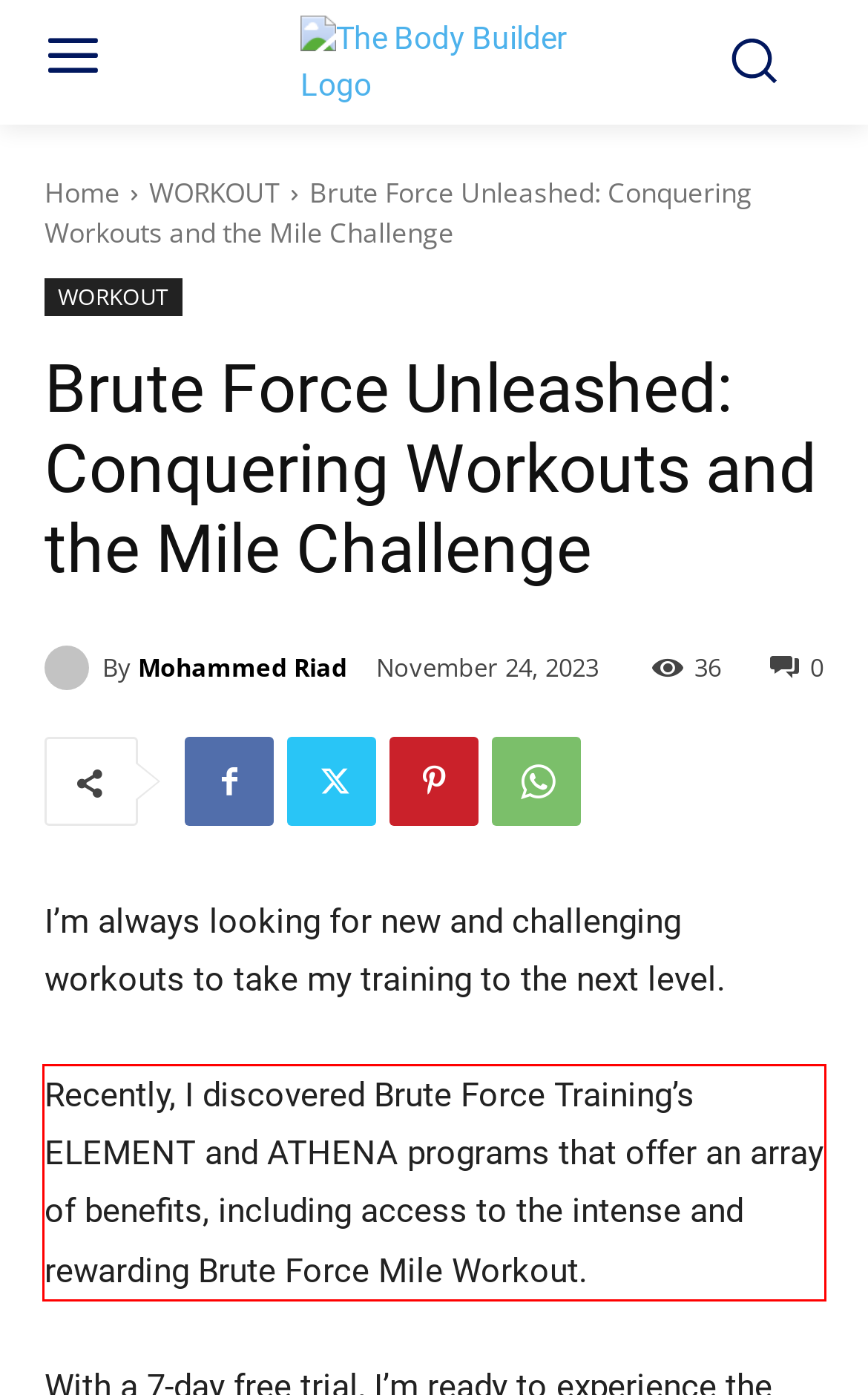Examine the screenshot of the webpage, locate the red bounding box, and generate the text contained within it.

Recently, I discovered Brute Force Training’s ELEMENT and ATHENA programs that offer an array of benefits, including access to the intense and rewarding Brute Force Mile Workout.